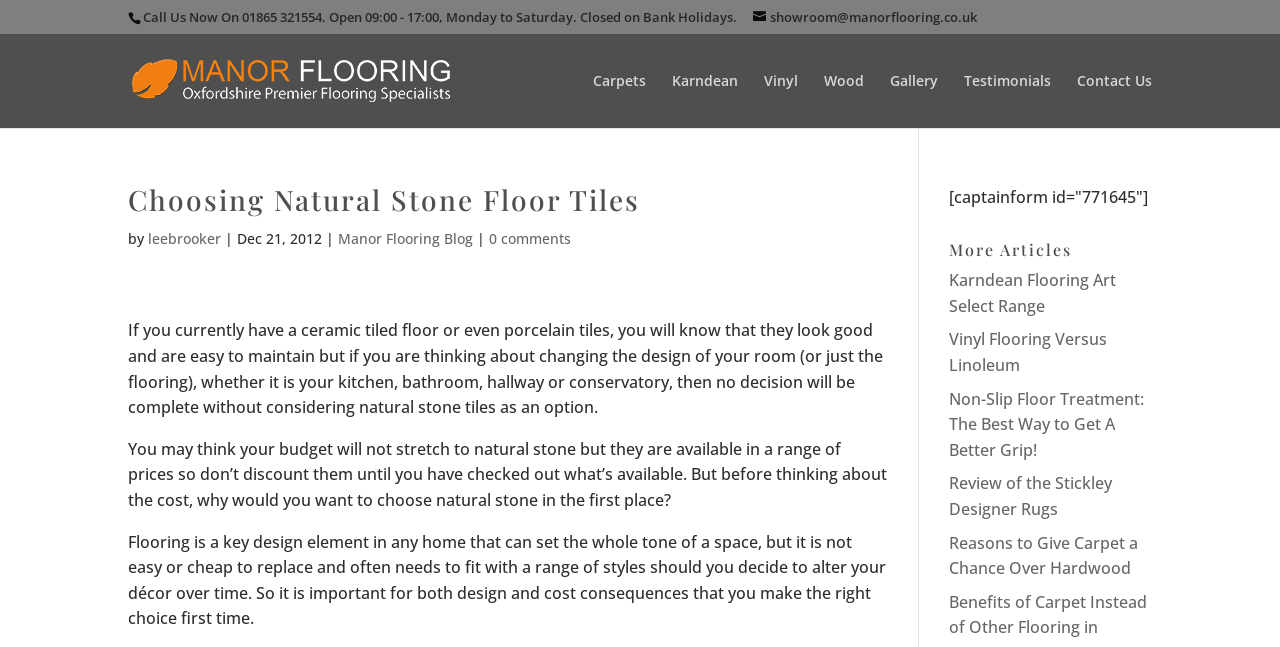What is the purpose of the flooring?
Use the information from the image to give a detailed answer to the question.

I understood this by reading the StaticText element that says 'Flooring is a key design element in any home that can set the whole tone of a space...'.